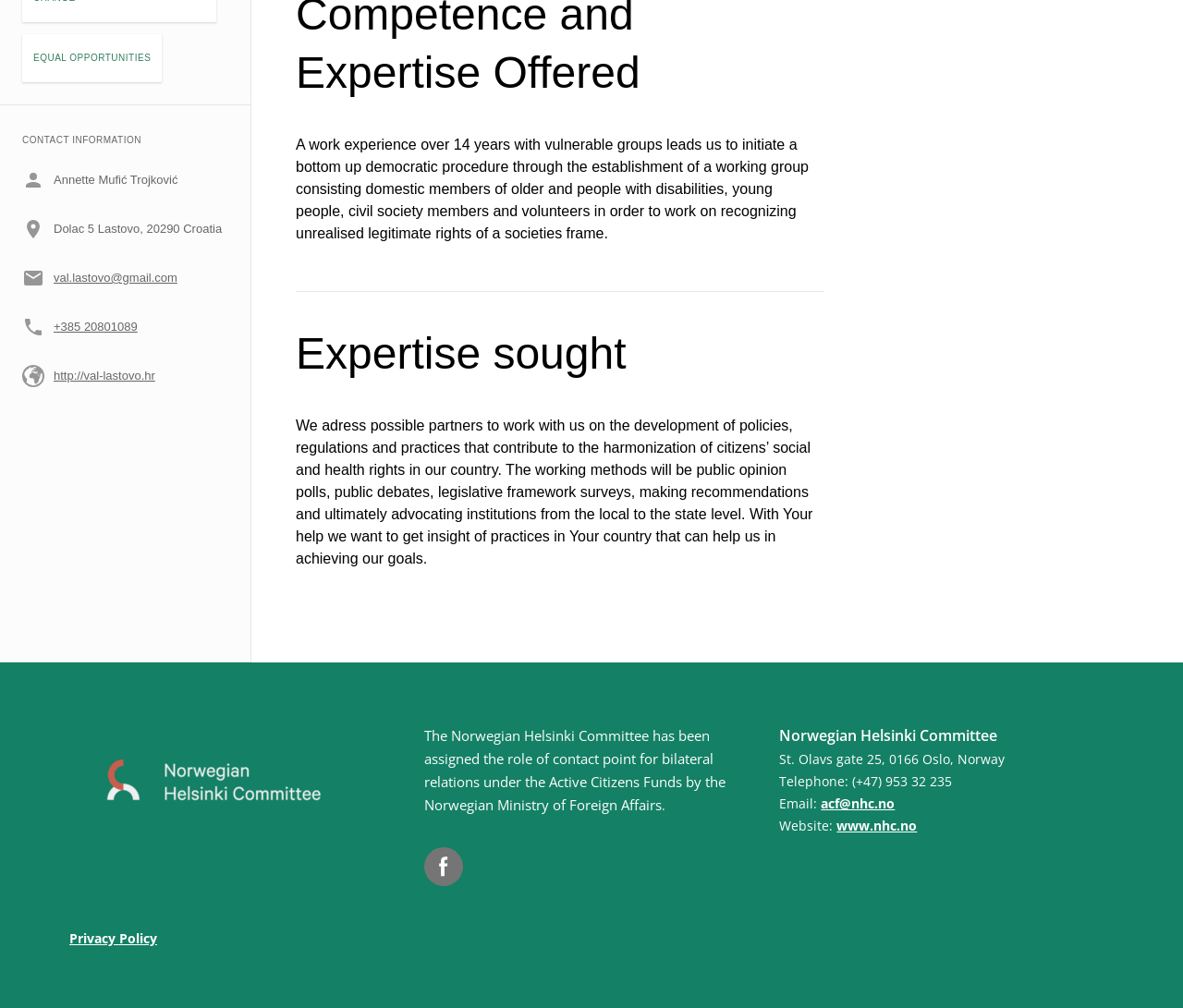Please determine the bounding box coordinates for the UI element described here. Use the format (top-left x, top-left y, bottom-right x, bottom-right y) with values bounded between 0 and 1: http://val-lastovo.hr

[0.045, 0.36, 0.131, 0.386]